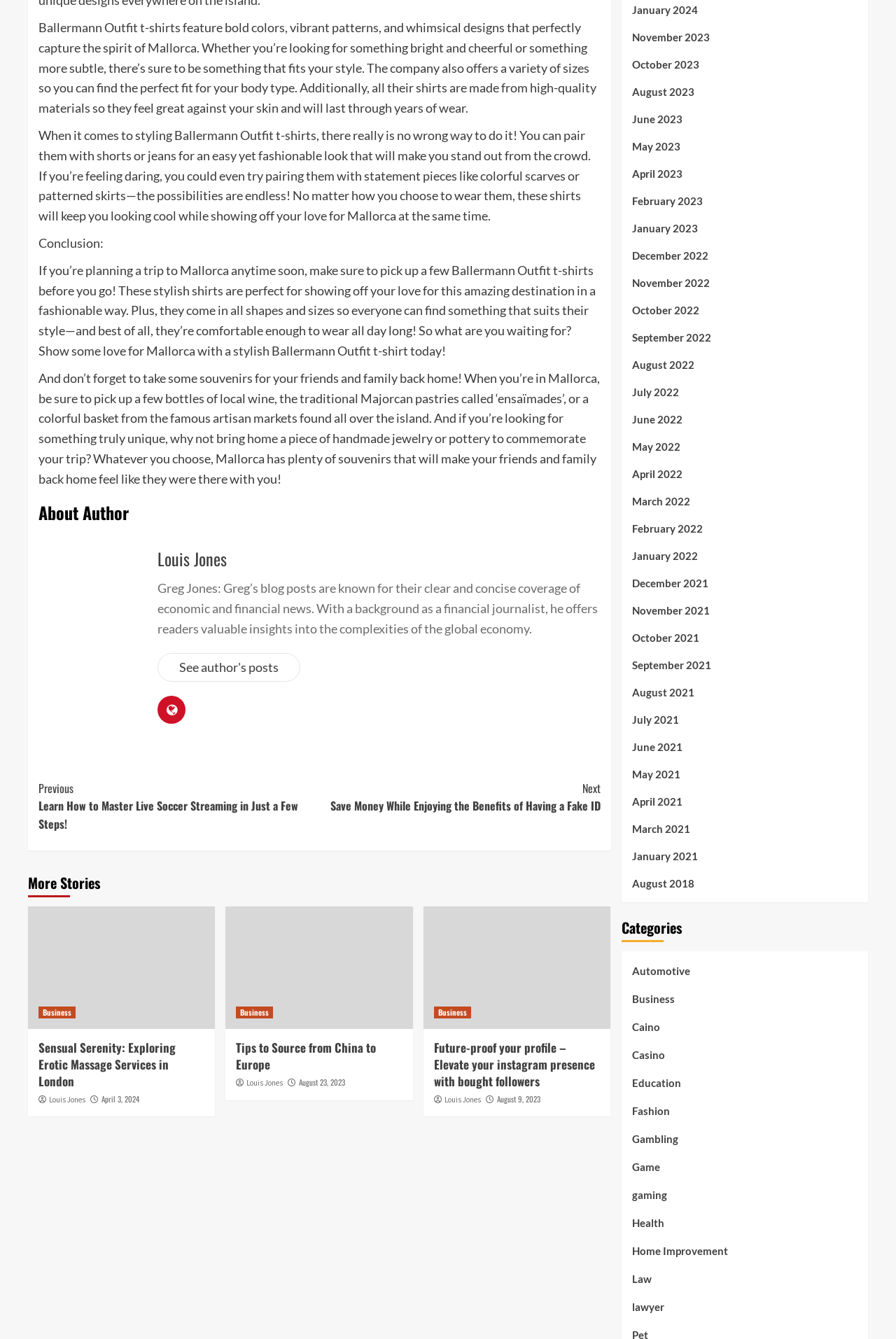Extract the bounding box coordinates for the described element: "Business". The coordinates should be represented as four float numbers between 0 and 1: [left, top, right, bottom].

[0.484, 0.752, 0.526, 0.761]